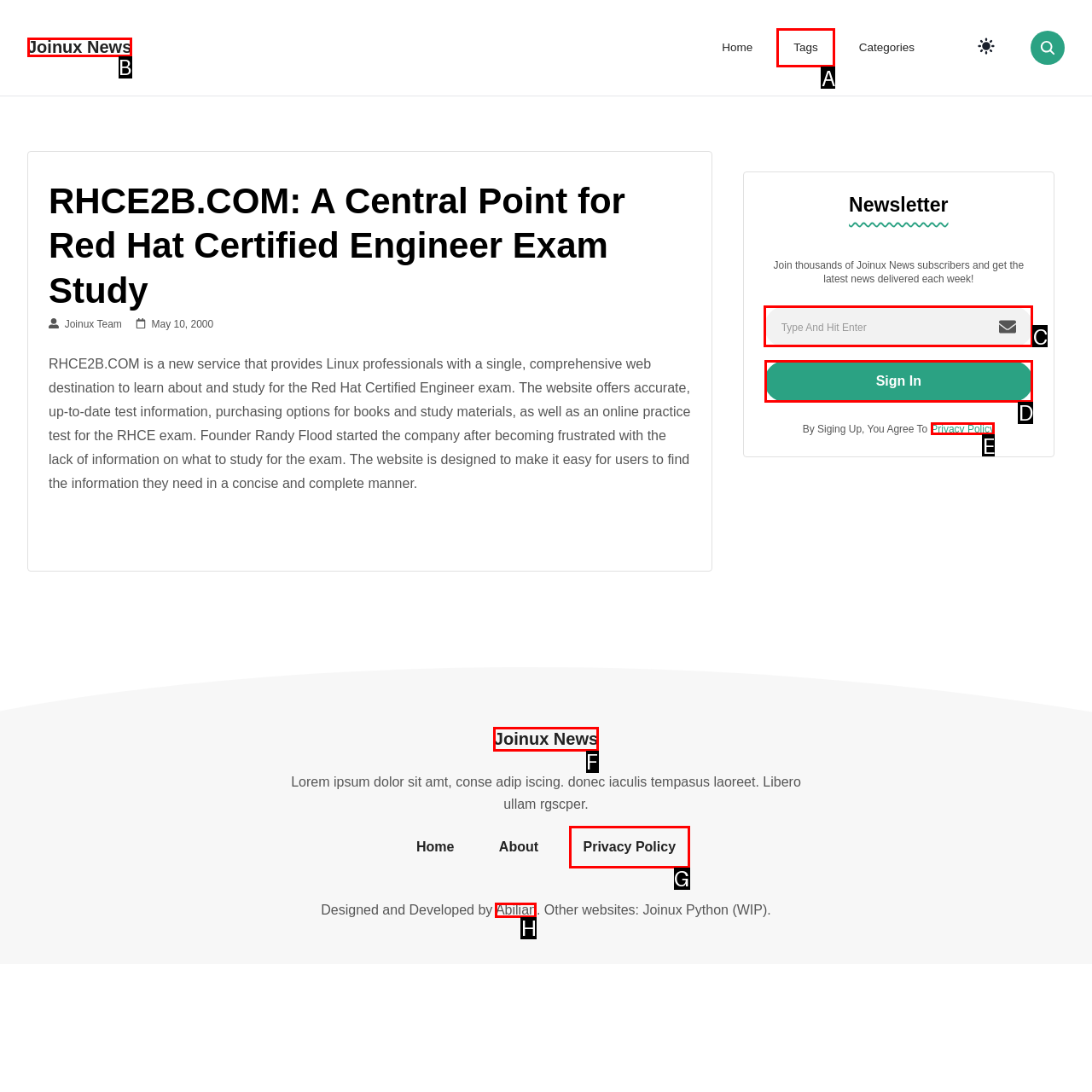Select the letter of the UI element you need to click on to fulfill this task: Sign in. Write down the letter only.

D